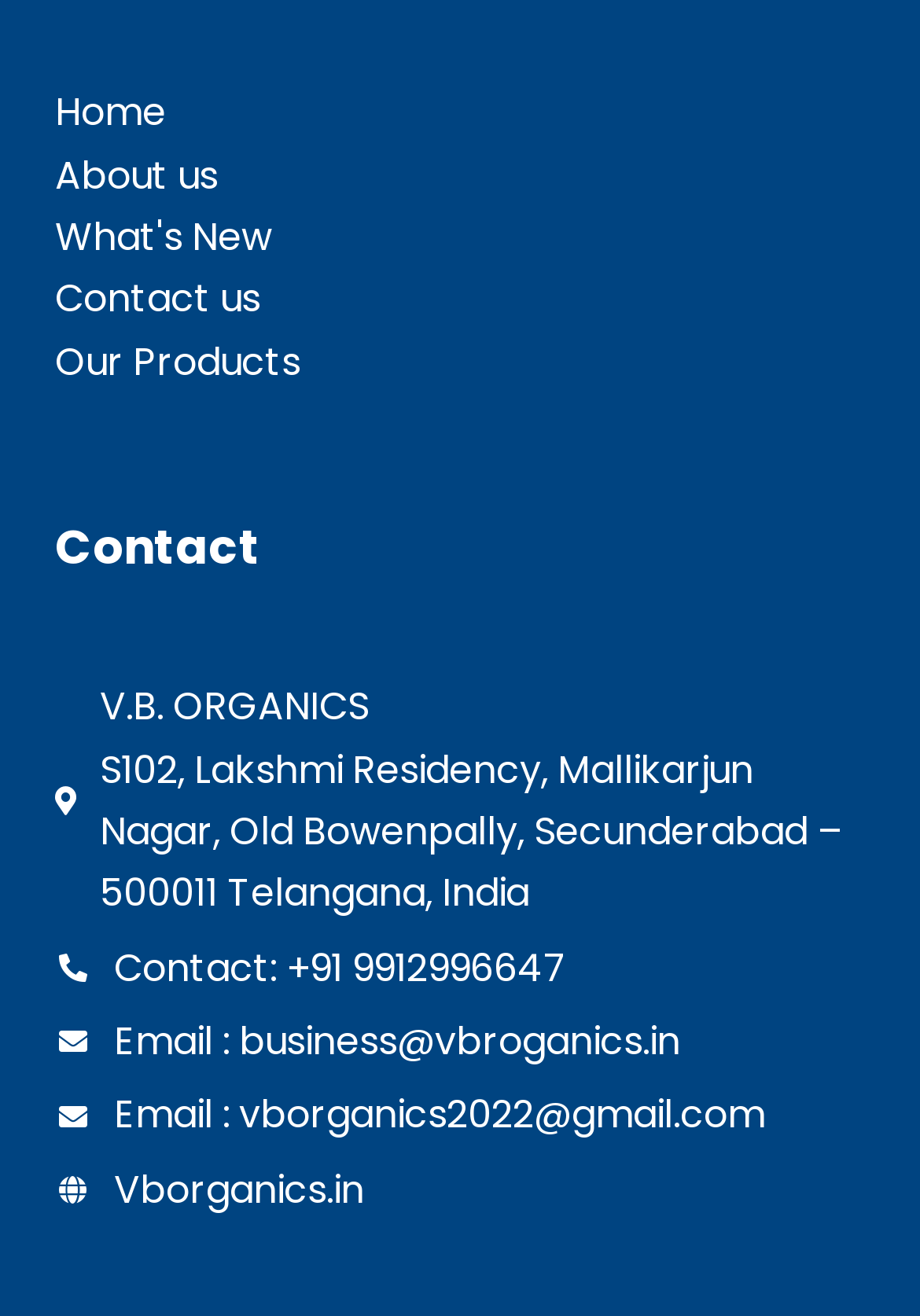Please identify the bounding box coordinates of the element that needs to be clicked to execute the following command: "go to home page". Provide the bounding box using four float numbers between 0 and 1, formatted as [left, top, right, bottom].

[0.06, 0.065, 0.181, 0.106]